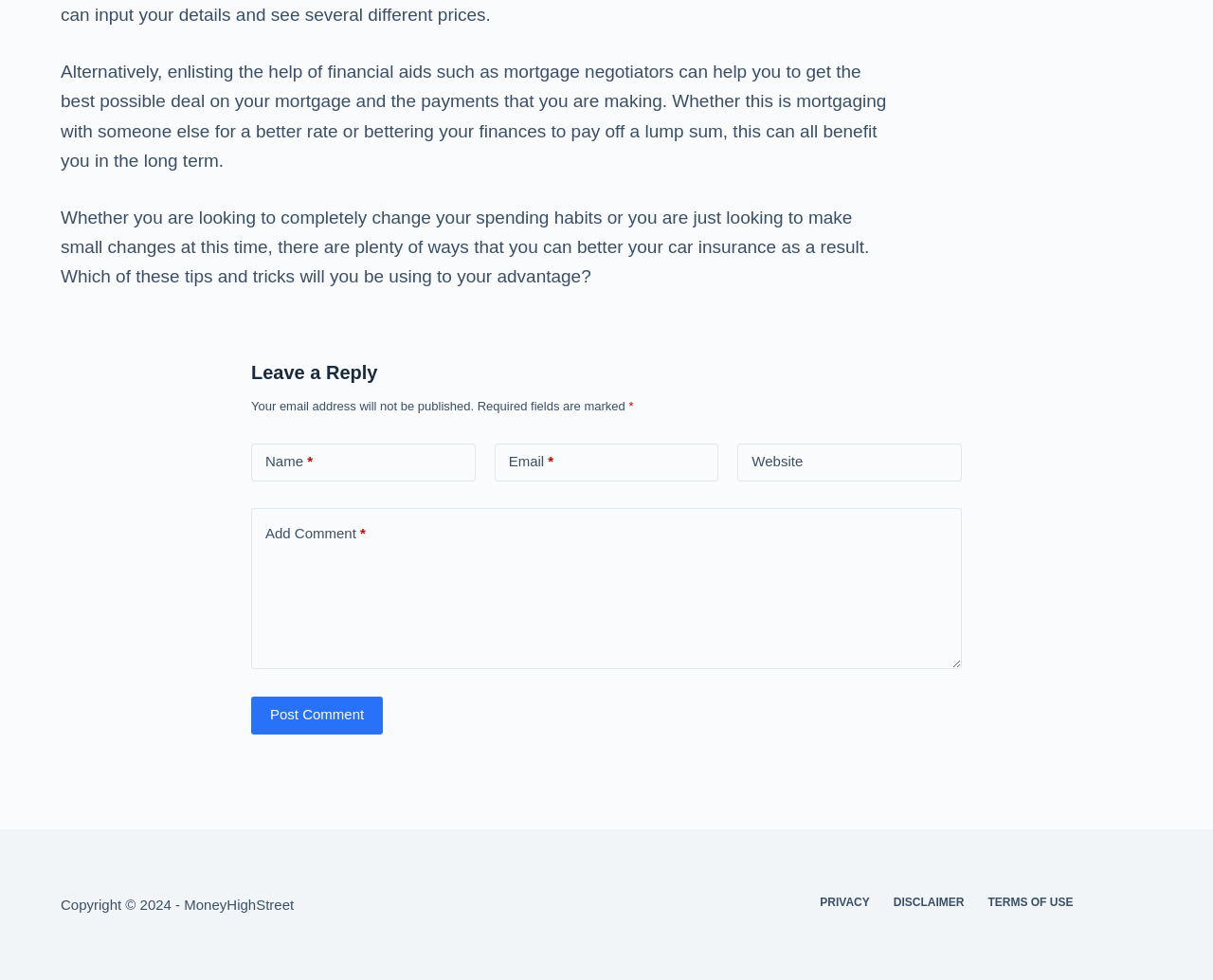Bounding box coordinates should be provided in the format (top-left x, top-left y, bottom-right x, bottom-right y) with all values between 0 and 1. Identify the bounding box for this UI element: Post Comment

[0.207, 0.711, 0.316, 0.749]